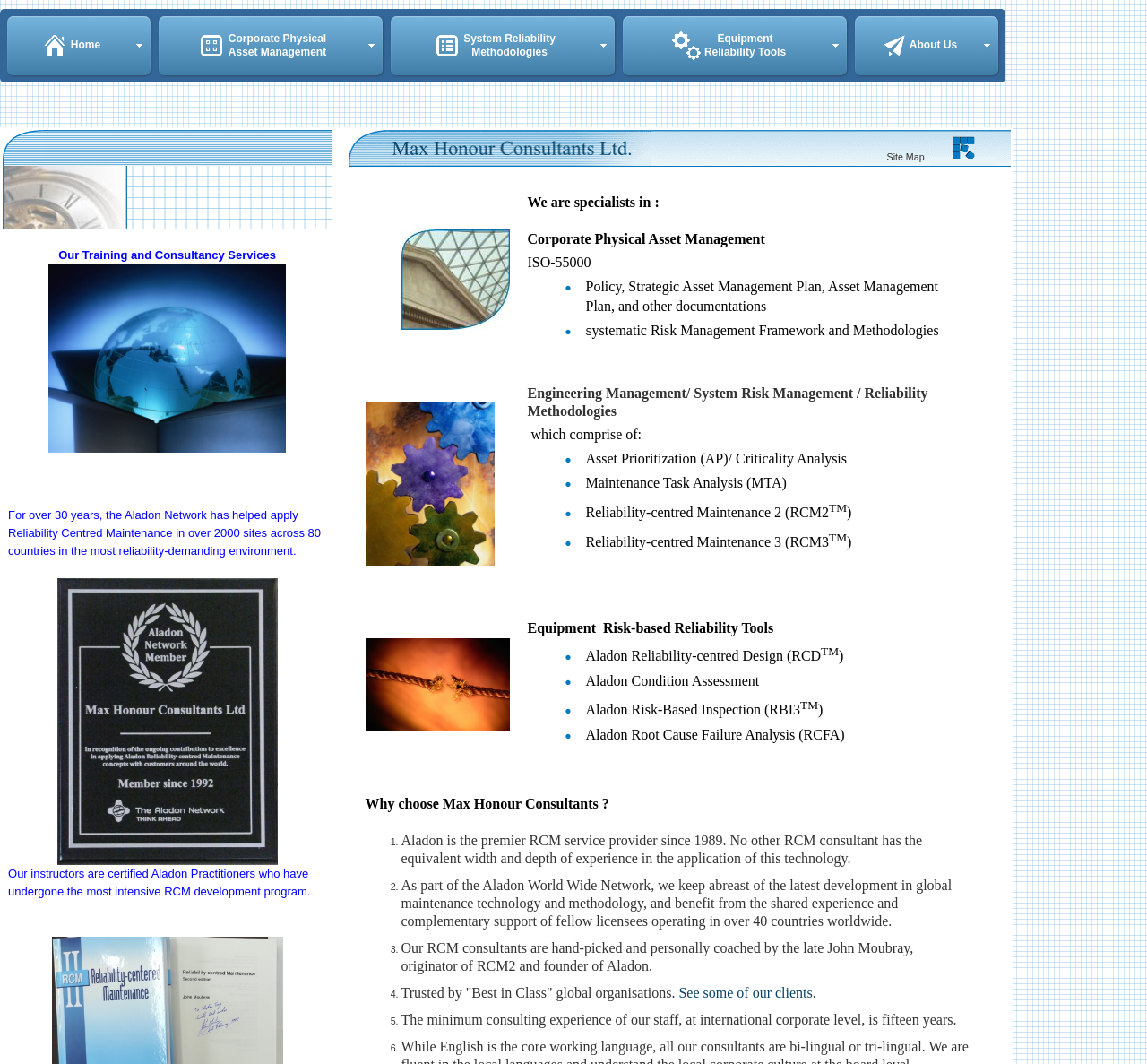Pinpoint the bounding box coordinates for the area that should be clicked to perform the following instruction: "Click on 'About Us'".

[0.793, 0.036, 0.834, 0.048]